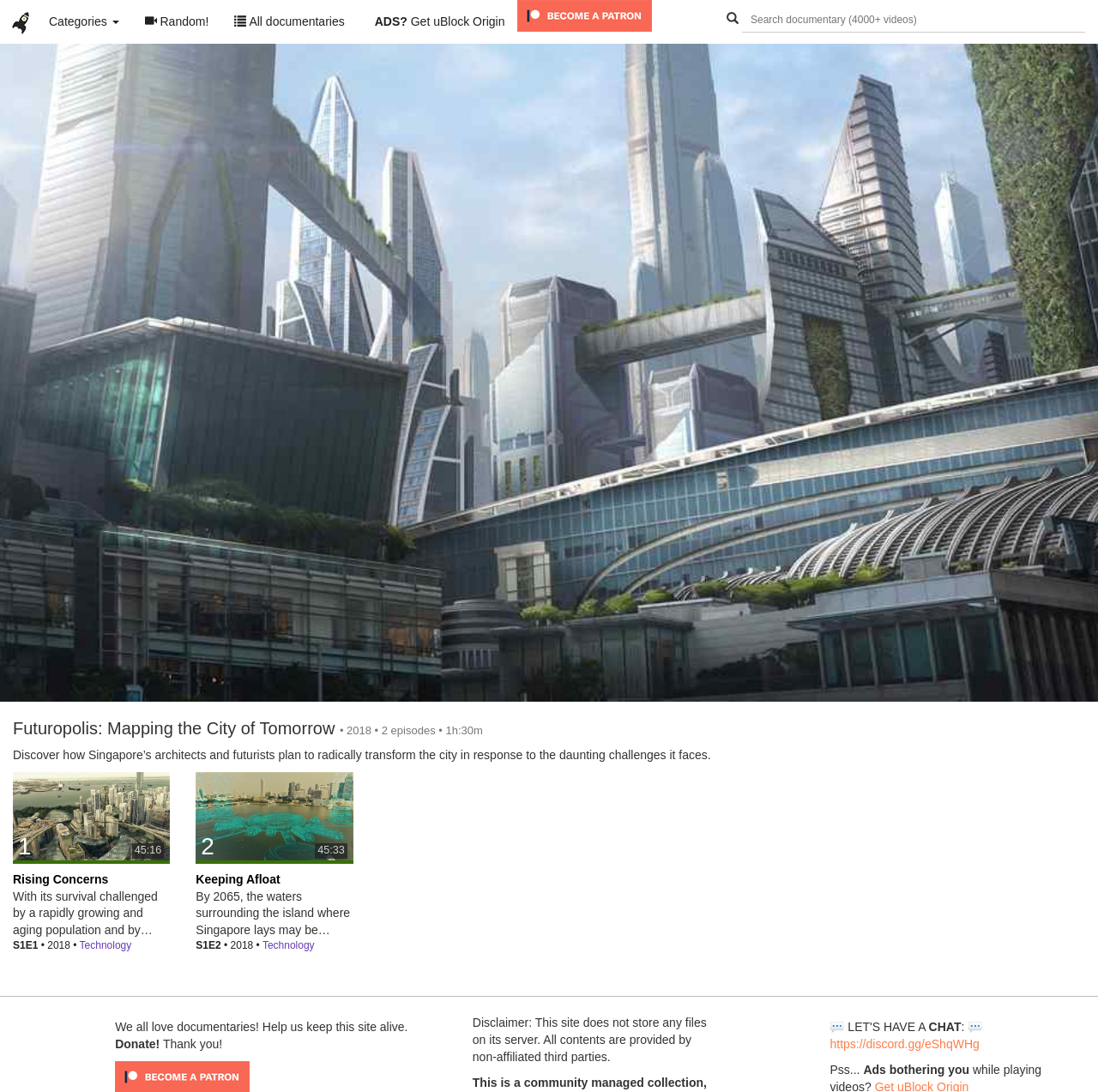Using the details from the image, please elaborate on the following question: How many episodes are in the documentary series?

I found the answer by looking at the heading element that describes the documentary series, which mentions '2 episodes'.